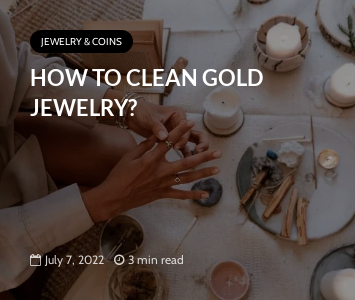Please respond in a single word or phrase: 
What is the date of publication of the article?

July 7, 2022